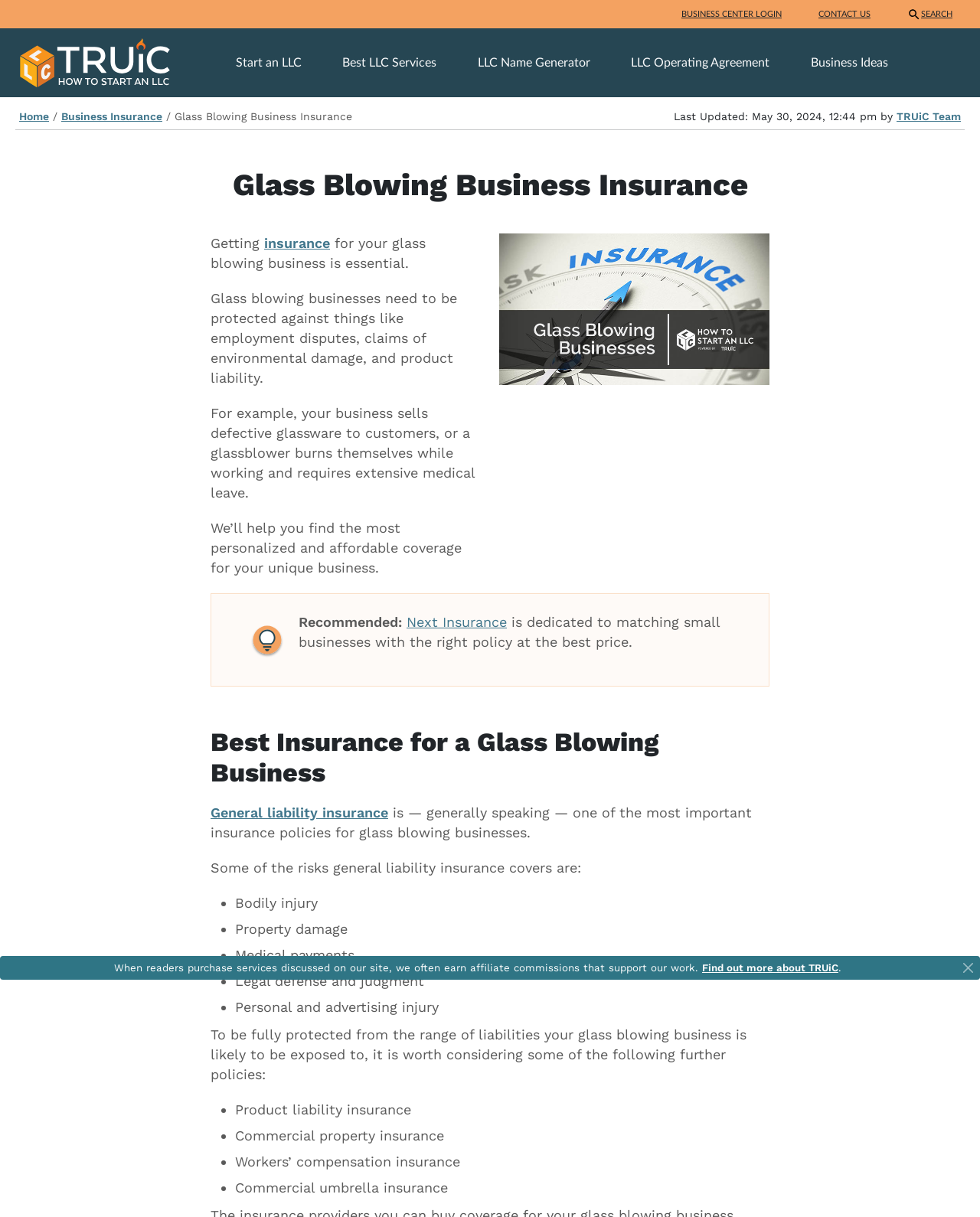Please specify the bounding box coordinates of the area that should be clicked to accomplish the following instruction: "Learn how to start an LLC". The coordinates should consist of four float numbers between 0 and 1, i.e., [left, top, right, bottom].

[0.009, 0.044, 0.184, 0.057]